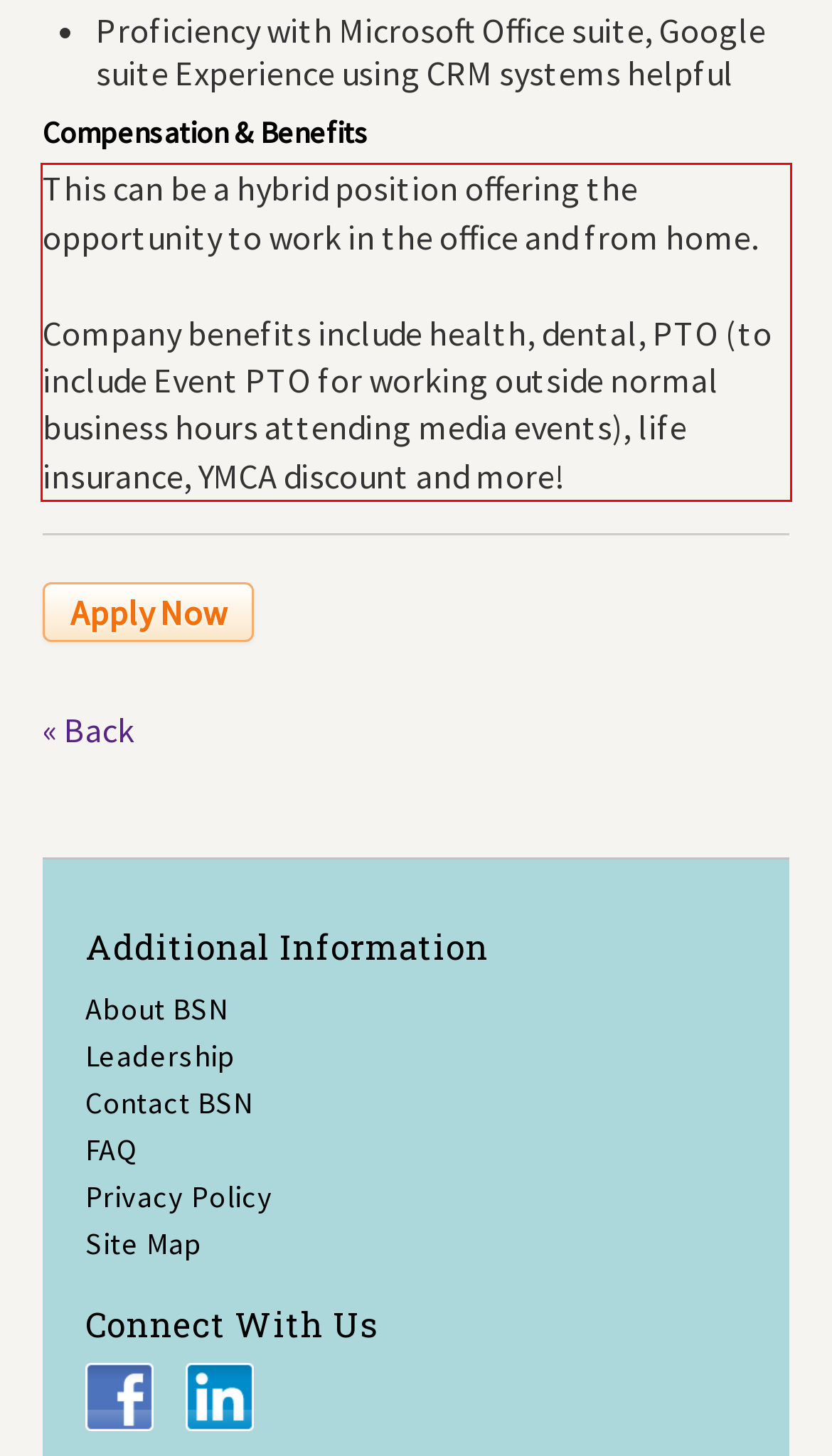Analyze the screenshot of the webpage that features a red bounding box and recognize the text content enclosed within this red bounding box.

This can be a hybrid position offering the opportunity to work in the office and from home. Company benefits include health, dental, PTO (to include Event PTO for working outside normal business hours attending media events), life insurance, YMCA discount and more!